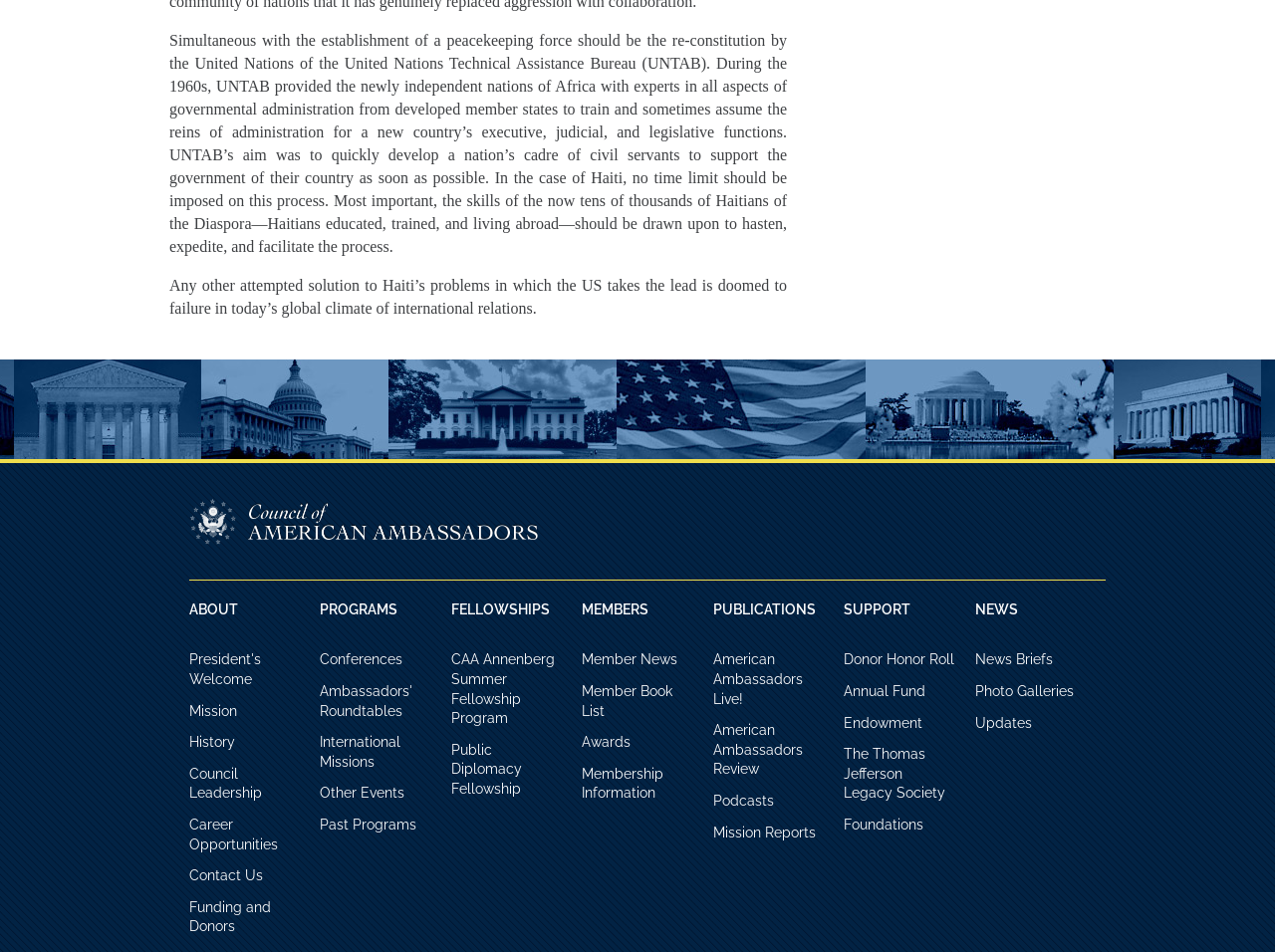Please find the bounding box coordinates of the element that needs to be clicked to perform the following instruction: "Read the American Ambassadors Review". The bounding box coordinates should be four float numbers between 0 and 1, represented as [left, top, right, bottom].

[0.559, 0.758, 0.646, 0.819]